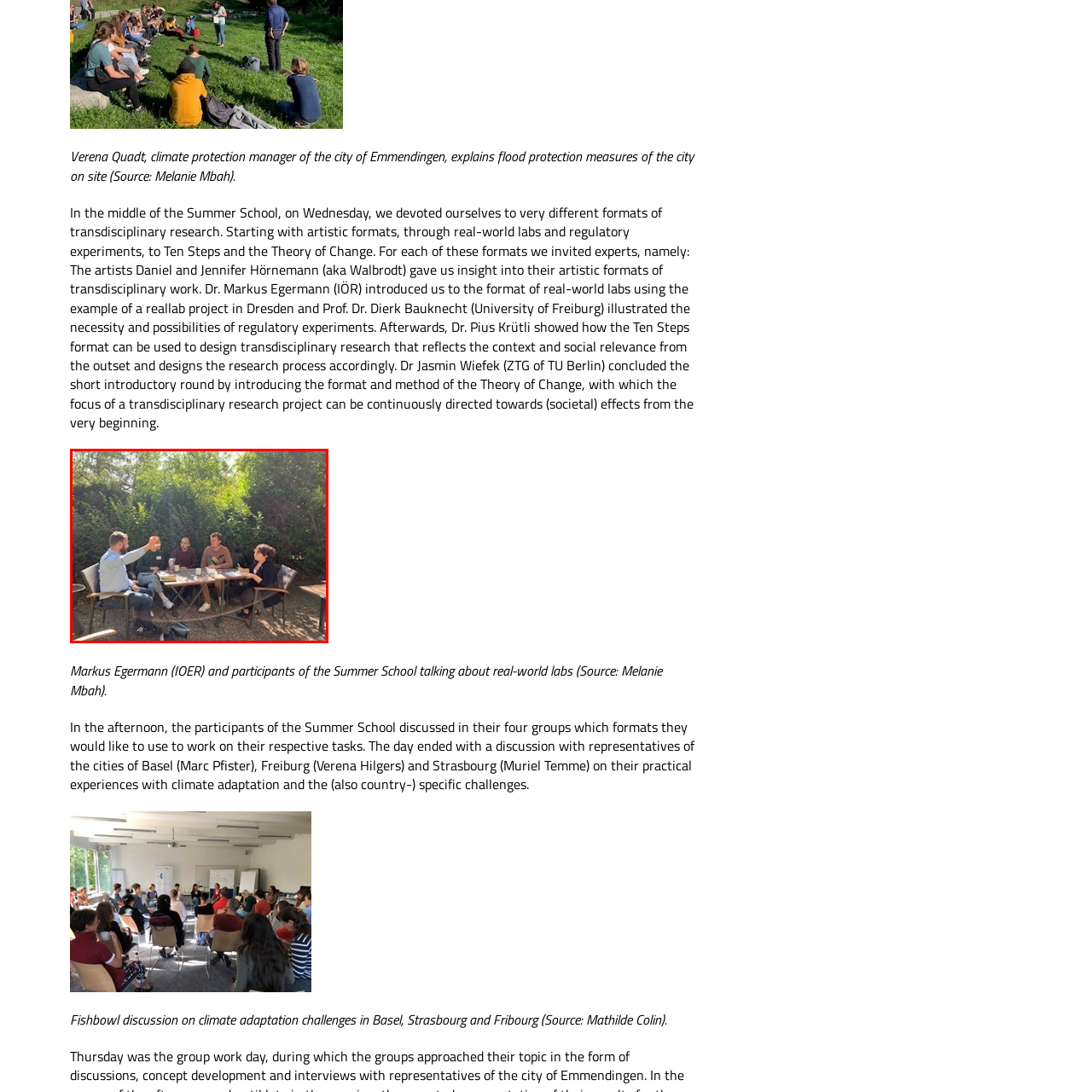What is the setting of the discussion?
Check the content within the red bounding box and give a brief answer in one word or a short phrase.

Outdoor